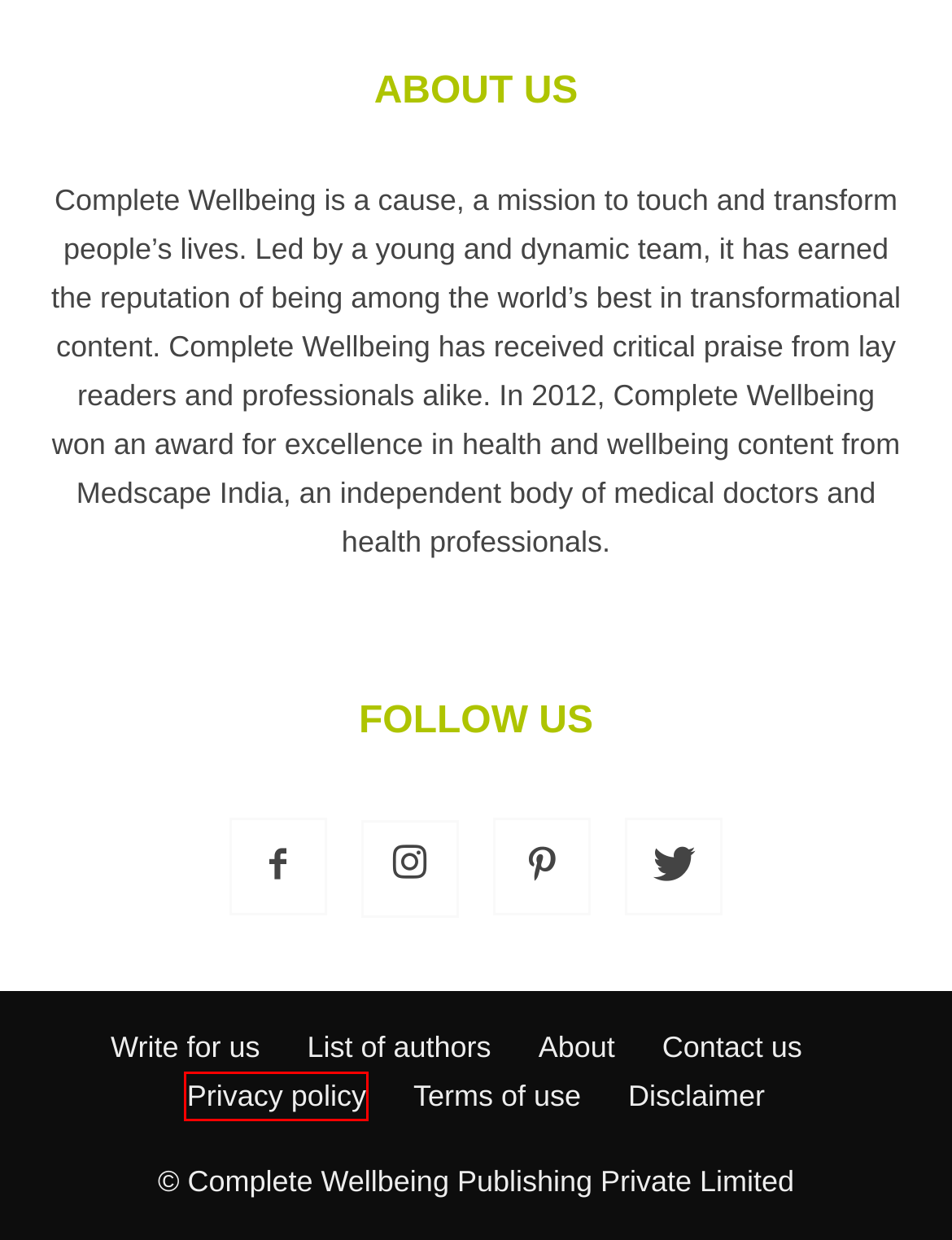You have a screenshot of a webpage with a red bounding box around an element. Choose the best matching webpage description that would appear after clicking the highlighted element. Here are the candidates:
A. The philosophy that drives Complete Wellbeing - Complete Wellbeing
B. Privacy policy - Complete Wellbeing
C. Browse all topics - Complete Wellbeing
D. Disclaimer - Complete Wellbeing
E. Do you want to write for us? - Complete Wellbeing
F. Our contributors - Complete Wellbeing
G. Terms of use - Complete Wellbeing
H. Contact us - Complete Wellbeing

B